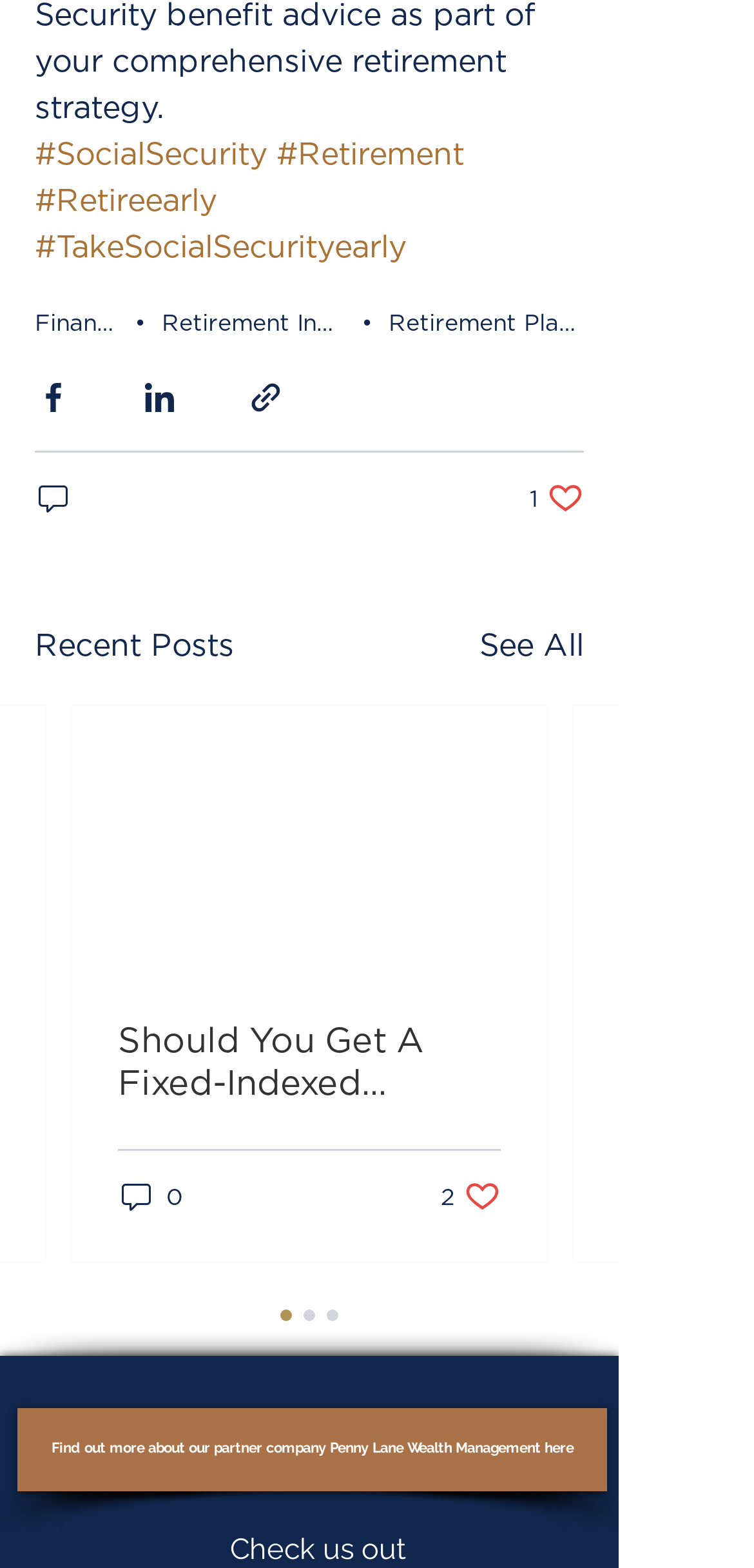Please provide a detailed answer to the question below by examining the image:
How many share buttons are there?

I counted the number of share buttons, which are 'Share via Facebook', 'Share via LinkedIn', and 'Share via link', and found that there are 3 share buttons in total.